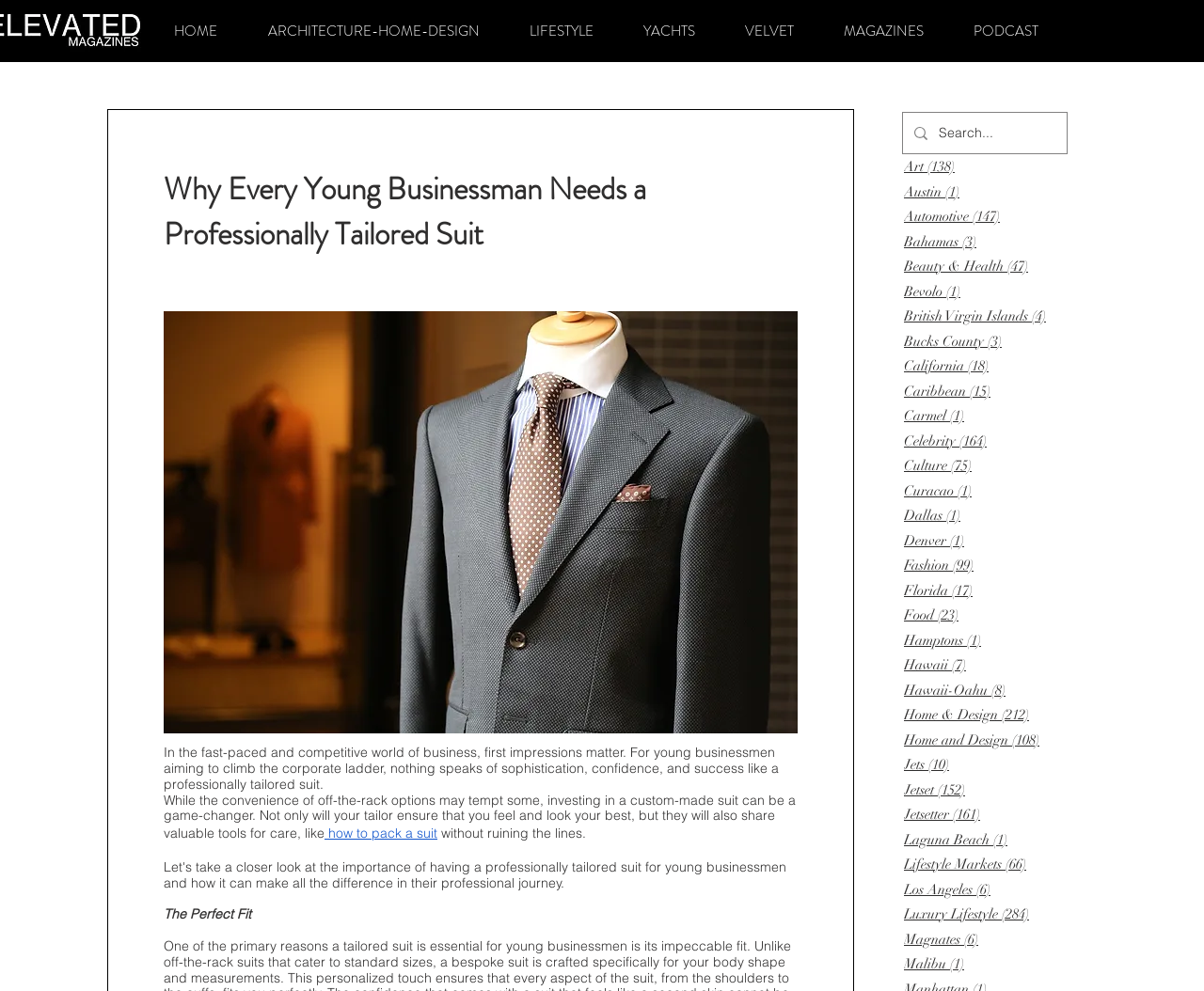Can you locate the main headline on this webpage and provide its text content?

Why Every Young Businessman Needs a Professionally Tailored Suit